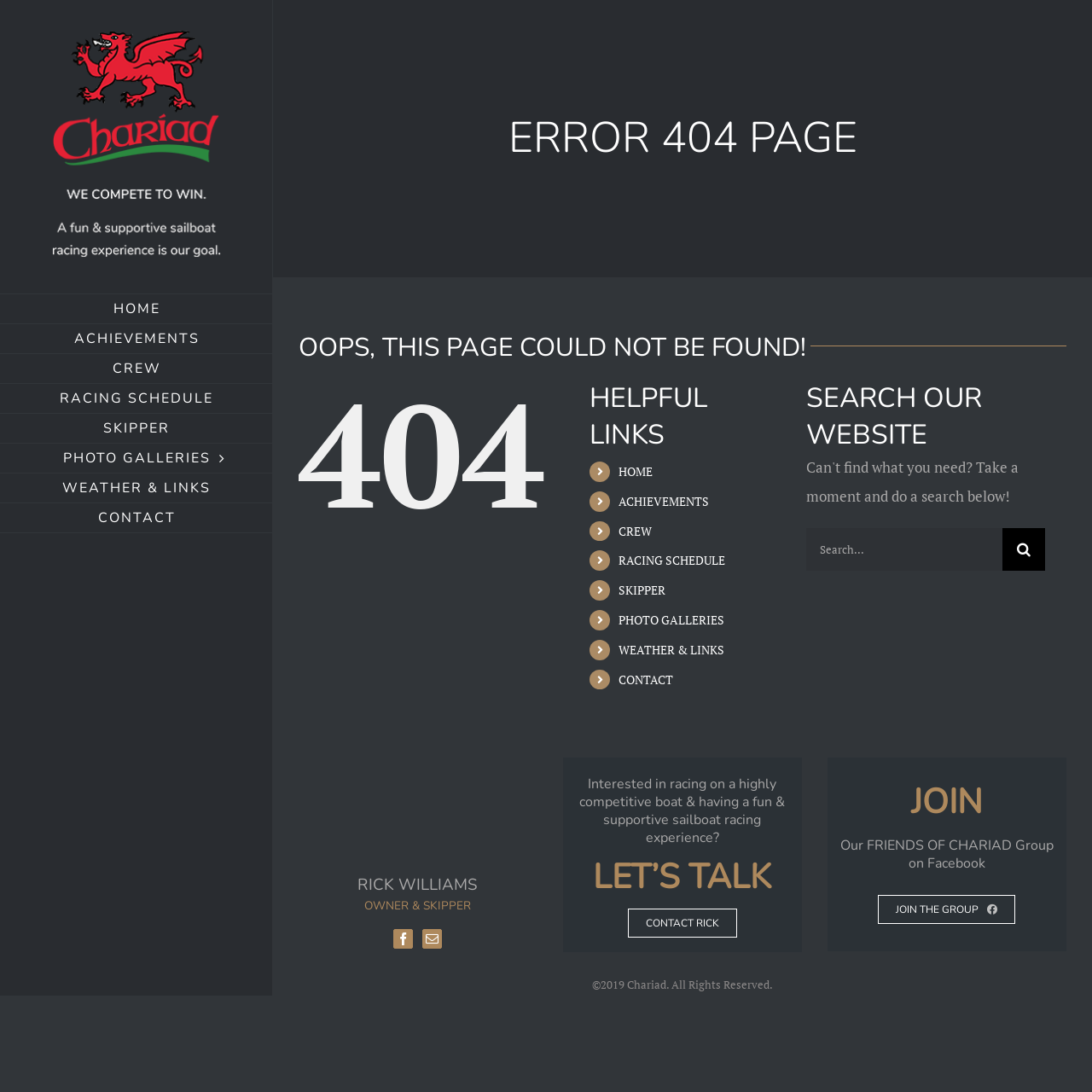Provide a one-word or brief phrase answer to the question:
What is the error message on the webpage?

OOPS, THIS PAGE COULD NOT BE FOUND!